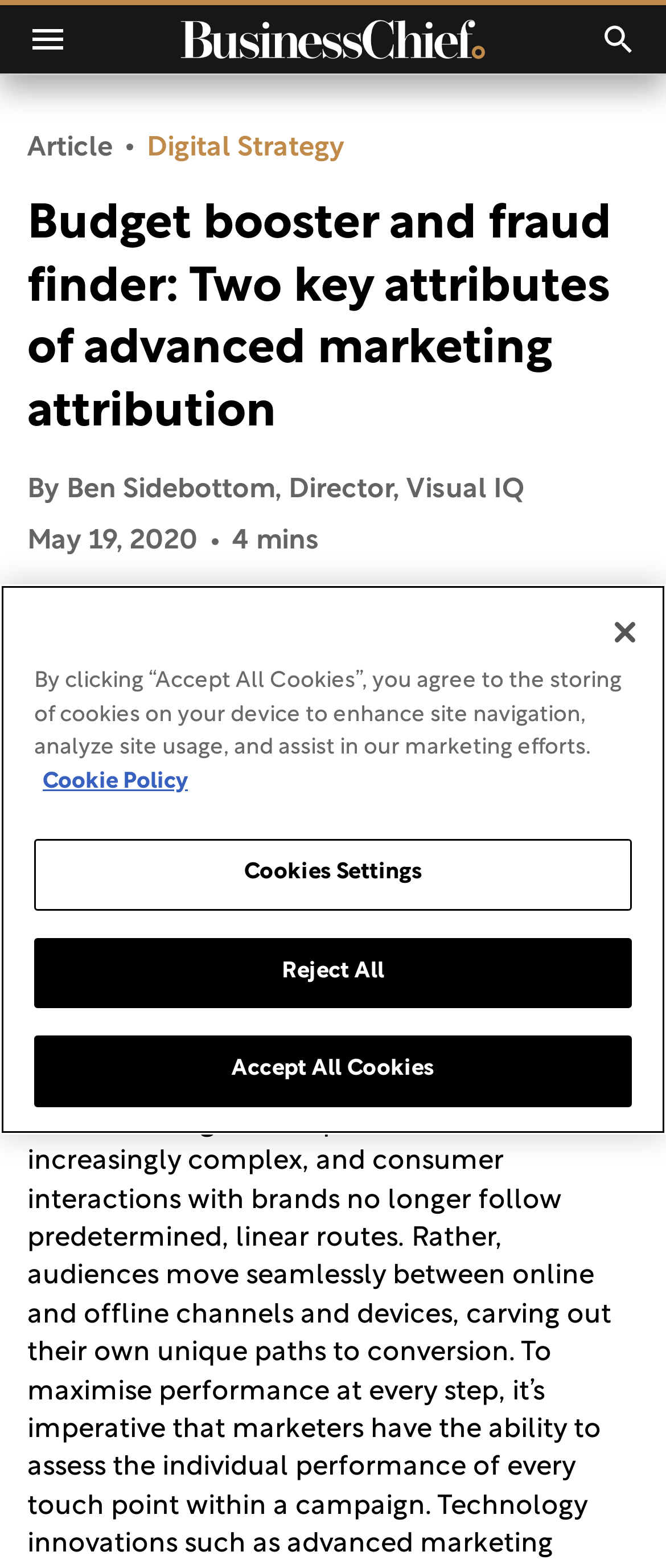Give the bounding box coordinates for the element described as: "Cookies Settings".

[0.051, 0.535, 0.949, 0.581]